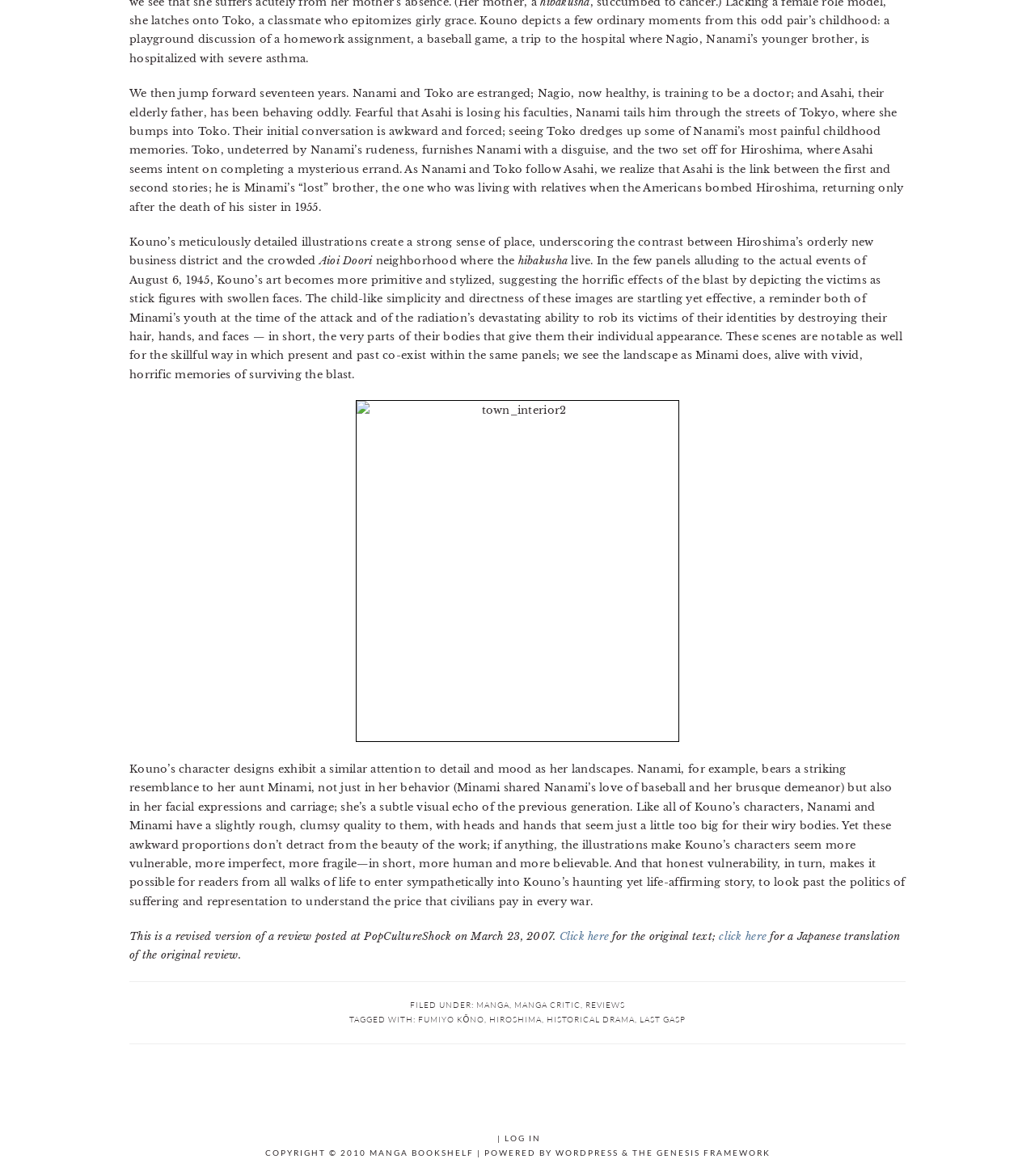From the given element description: "REVIEWS", find the bounding box for the UI element. Provide the coordinates as four float numbers between 0 and 1, in the order [left, top, right, bottom].

[0.566, 0.85, 0.604, 0.859]